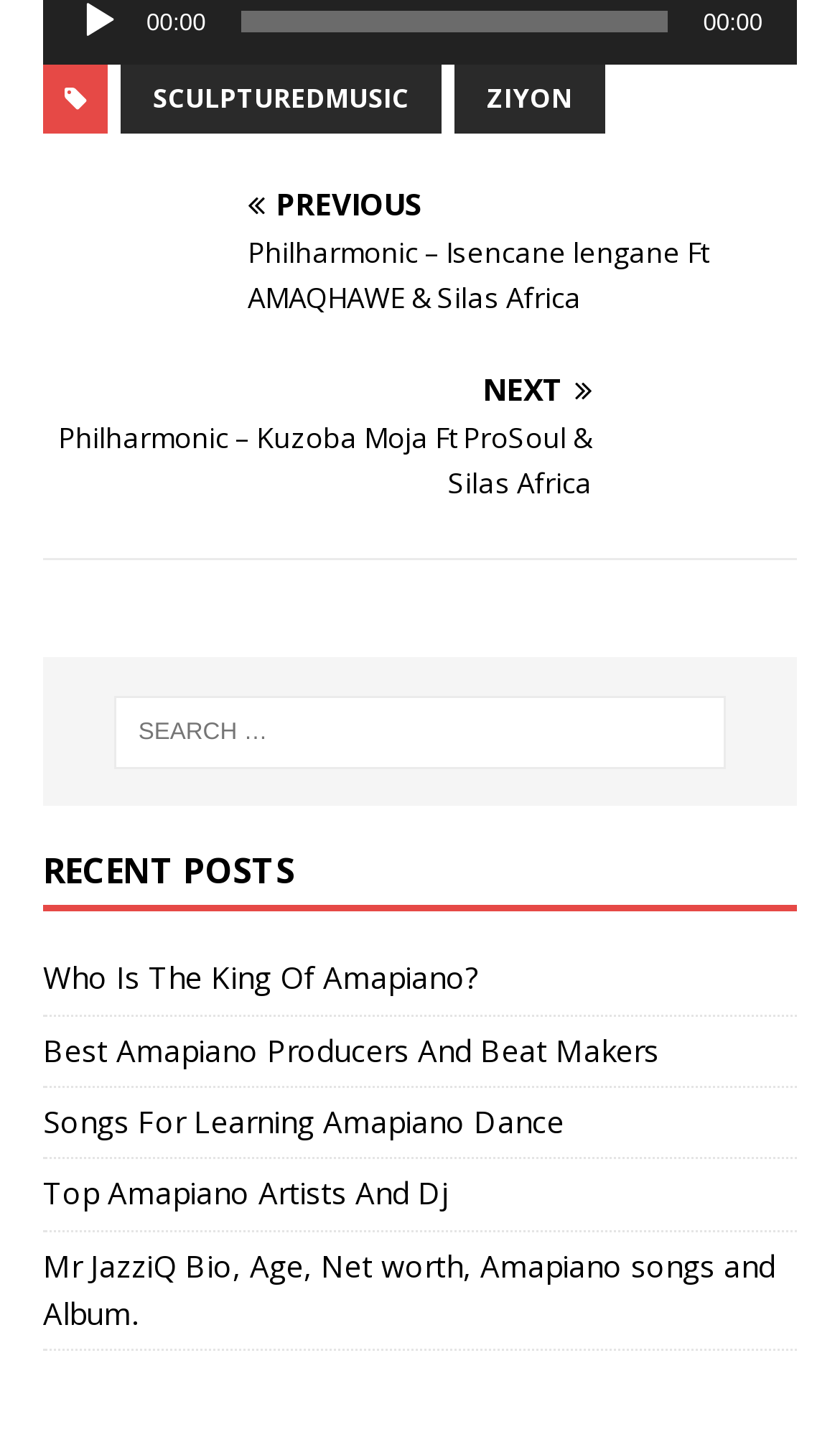Identify the bounding box of the UI component described as: "00:00".

[0.286, 0.008, 0.796, 0.023]